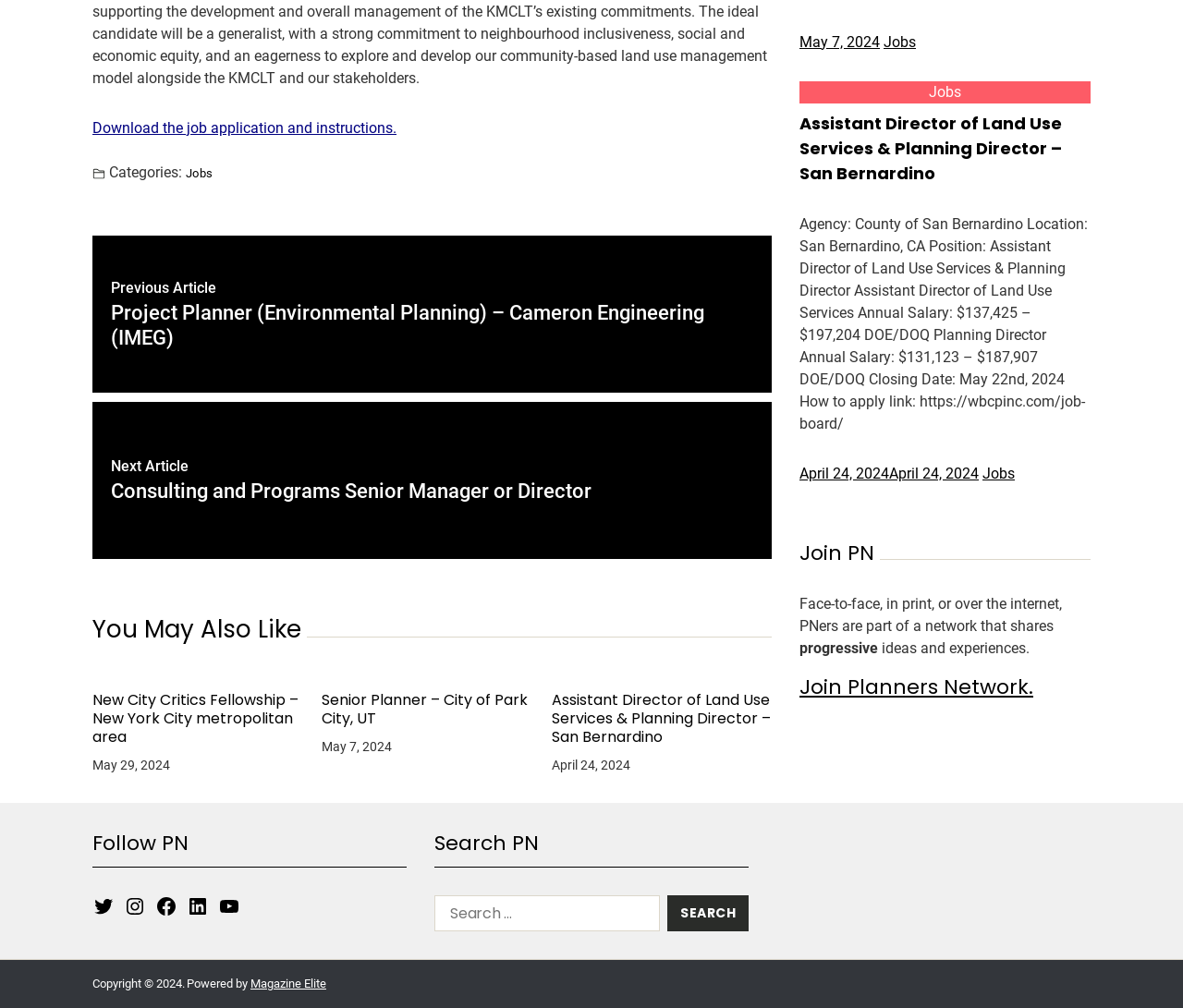Answer this question using a single word or a brief phrase:
What is the date of the job posting 'Senior Planner – City of Park City, UT'?

May 7, 2024